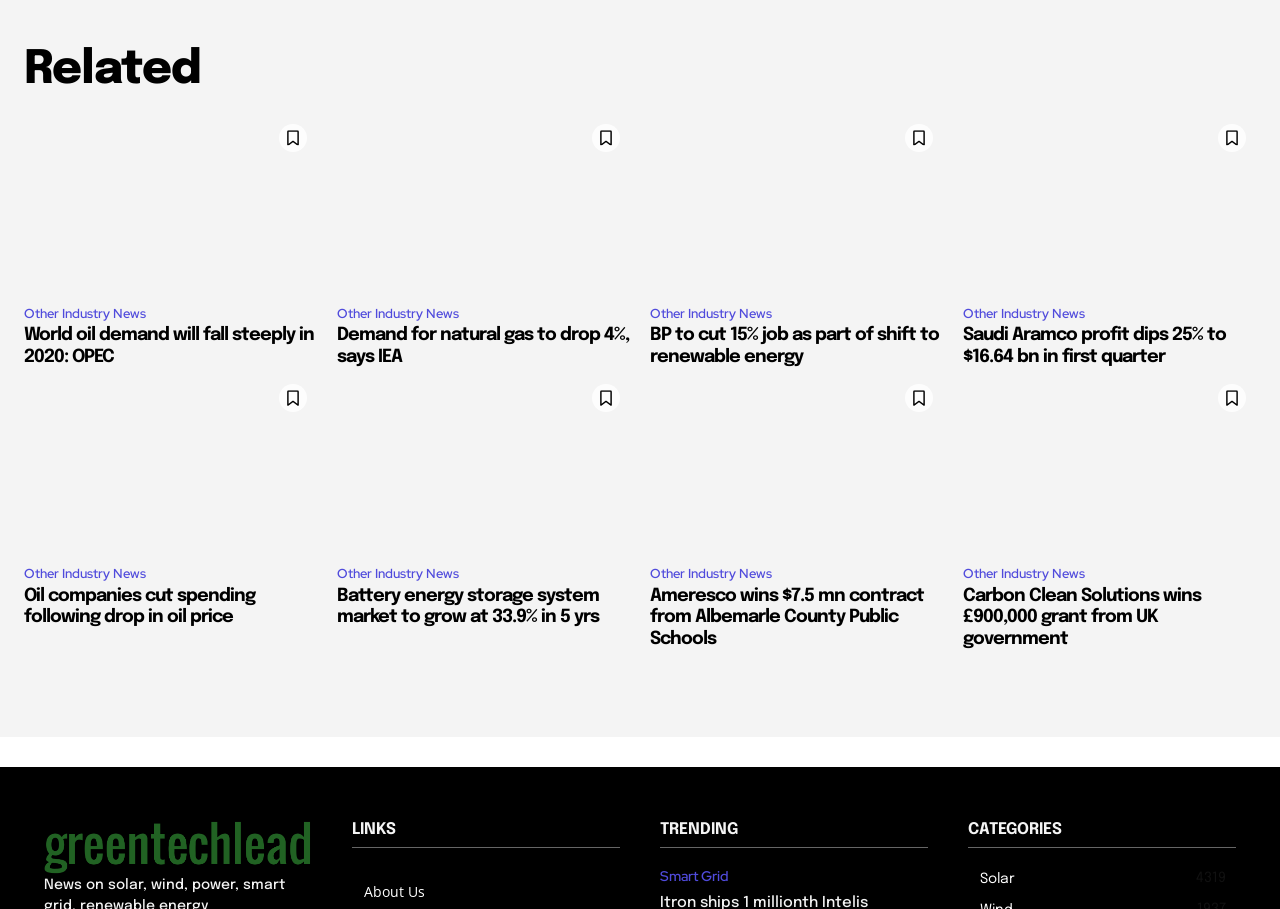What is the name of the company that wins a contract from Albemarle County Public Schools? From the image, respond with a single word or brief phrase.

Ameresco